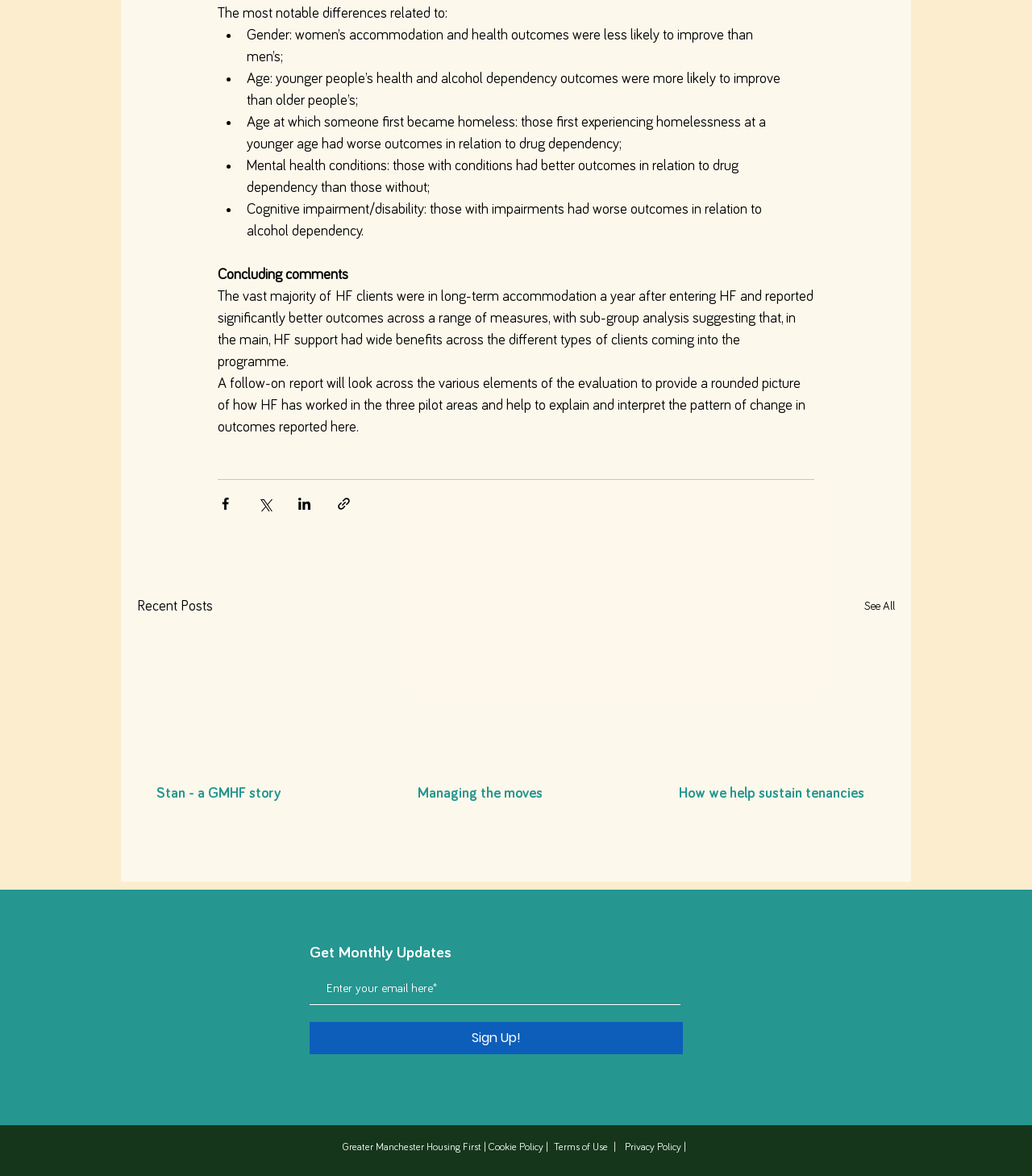Locate the UI element described by How we help sustain tenancies and provide its bounding box coordinates. Use the format (top-left x, top-left y, bottom-right x, bottom-right y) with all values as floating point numbers between 0 and 1.

[0.639, 0.539, 0.866, 0.722]